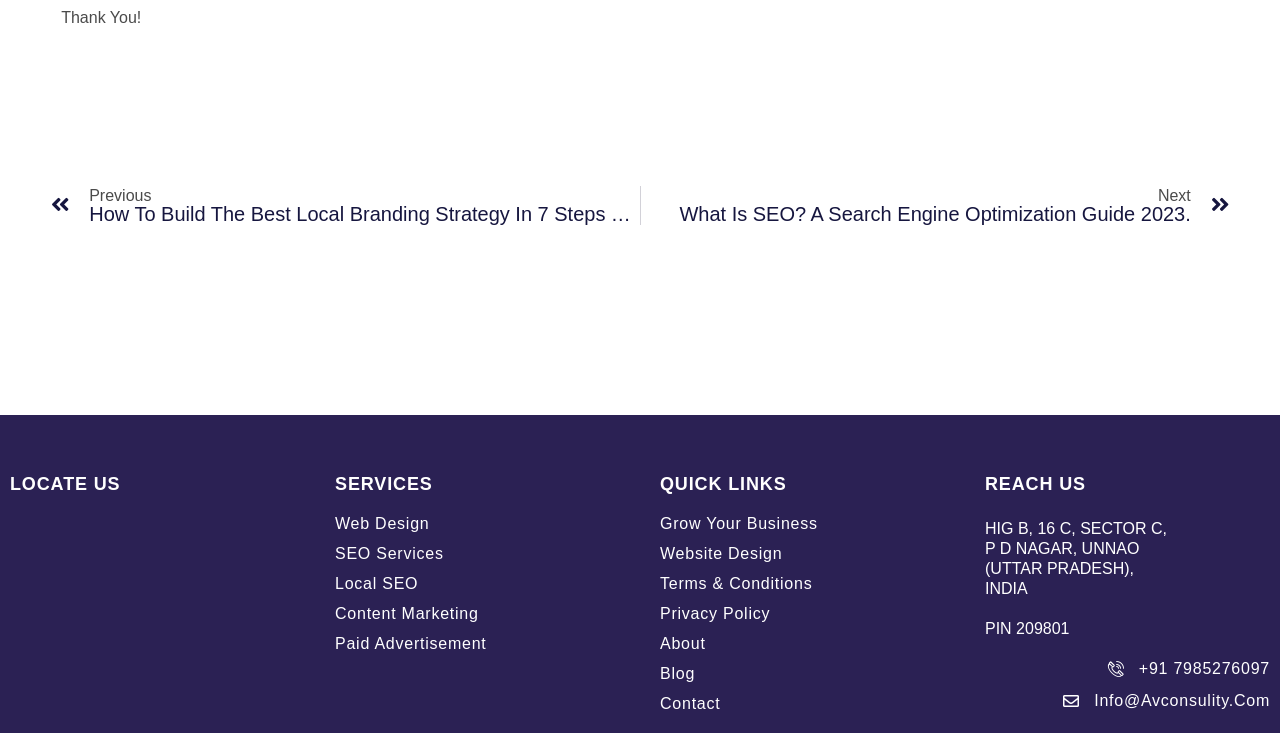Determine the bounding box coordinates of the area to click in order to meet this instruction: "Send an email to 'Info@Avconsulity.Com'".

[0.855, 0.943, 0.992, 0.967]